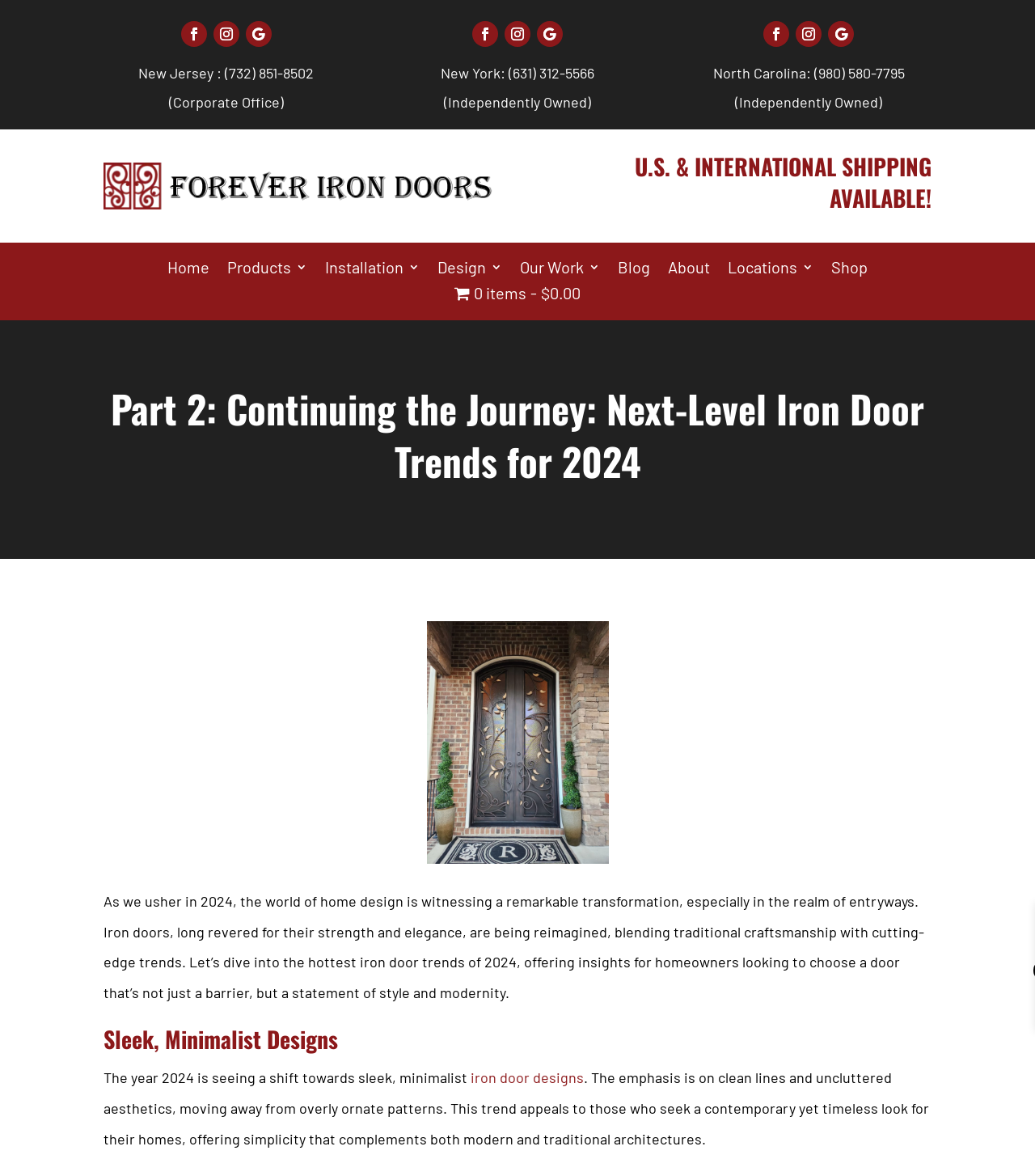Given the description of the UI element: "Blog", predict the bounding box coordinates in the form of [left, top, right, bottom], with each value being a float between 0 and 1.

[0.597, 0.222, 0.628, 0.237]